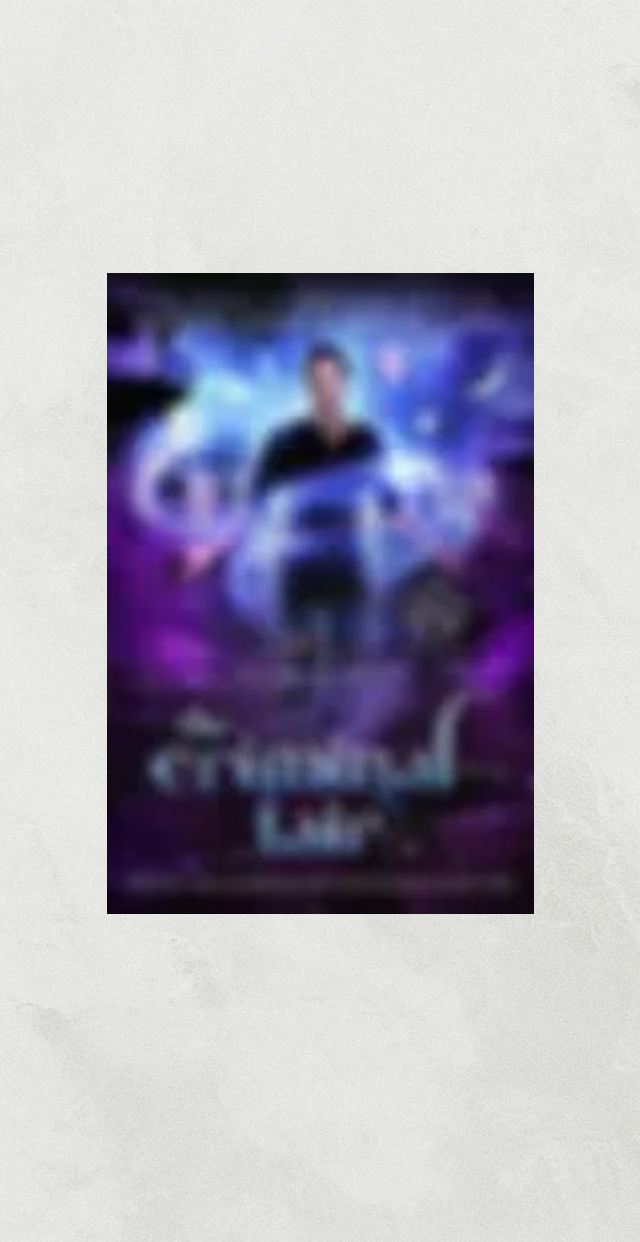What is the title of the book?
Answer briefly with a single word or phrase based on the image.

The Criminal Lair